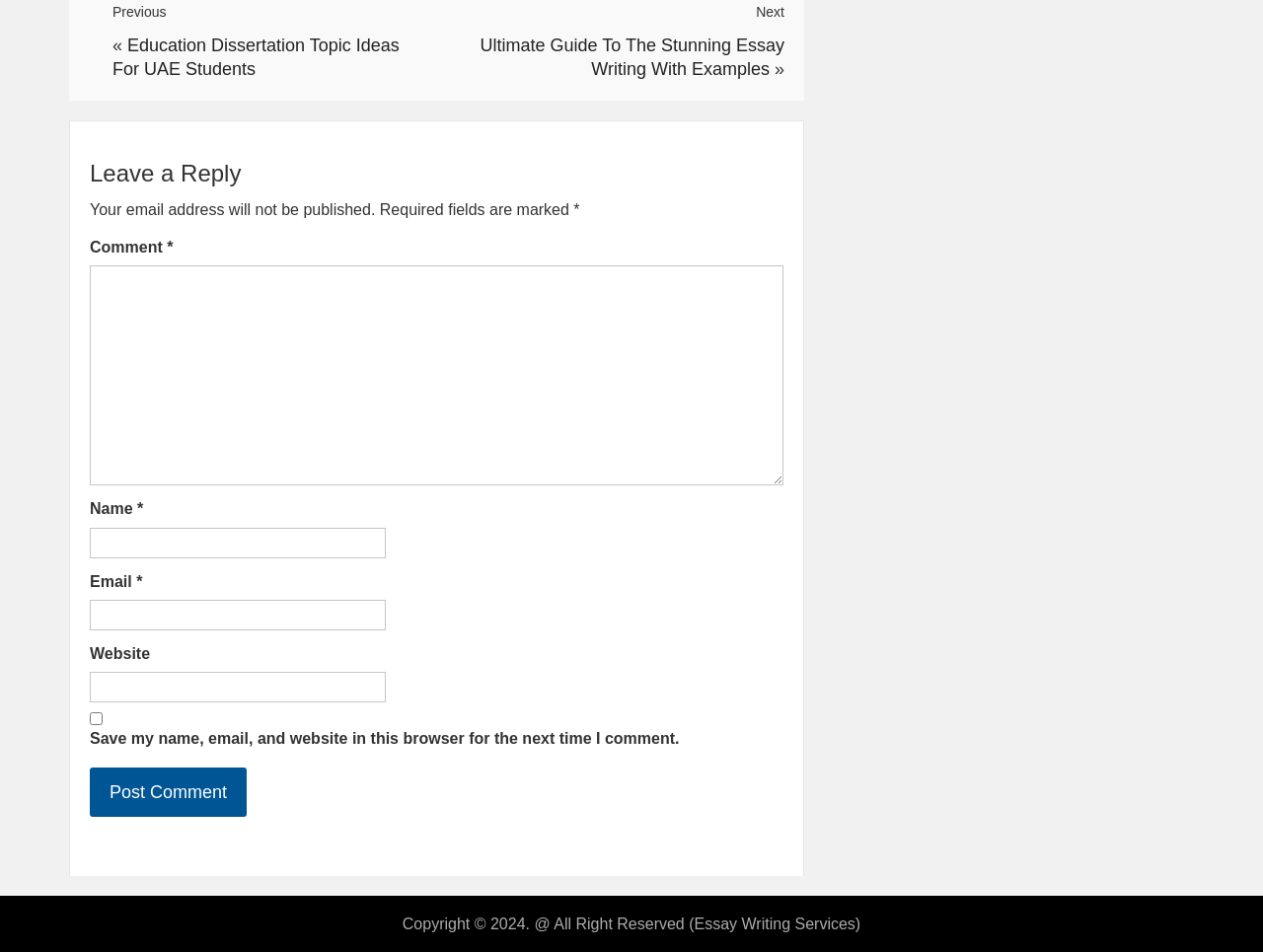Please identify the coordinates of the bounding box for the clickable region that will accomplish this instruction: "Click the 'Post Comment' button".

[0.071, 0.806, 0.195, 0.858]